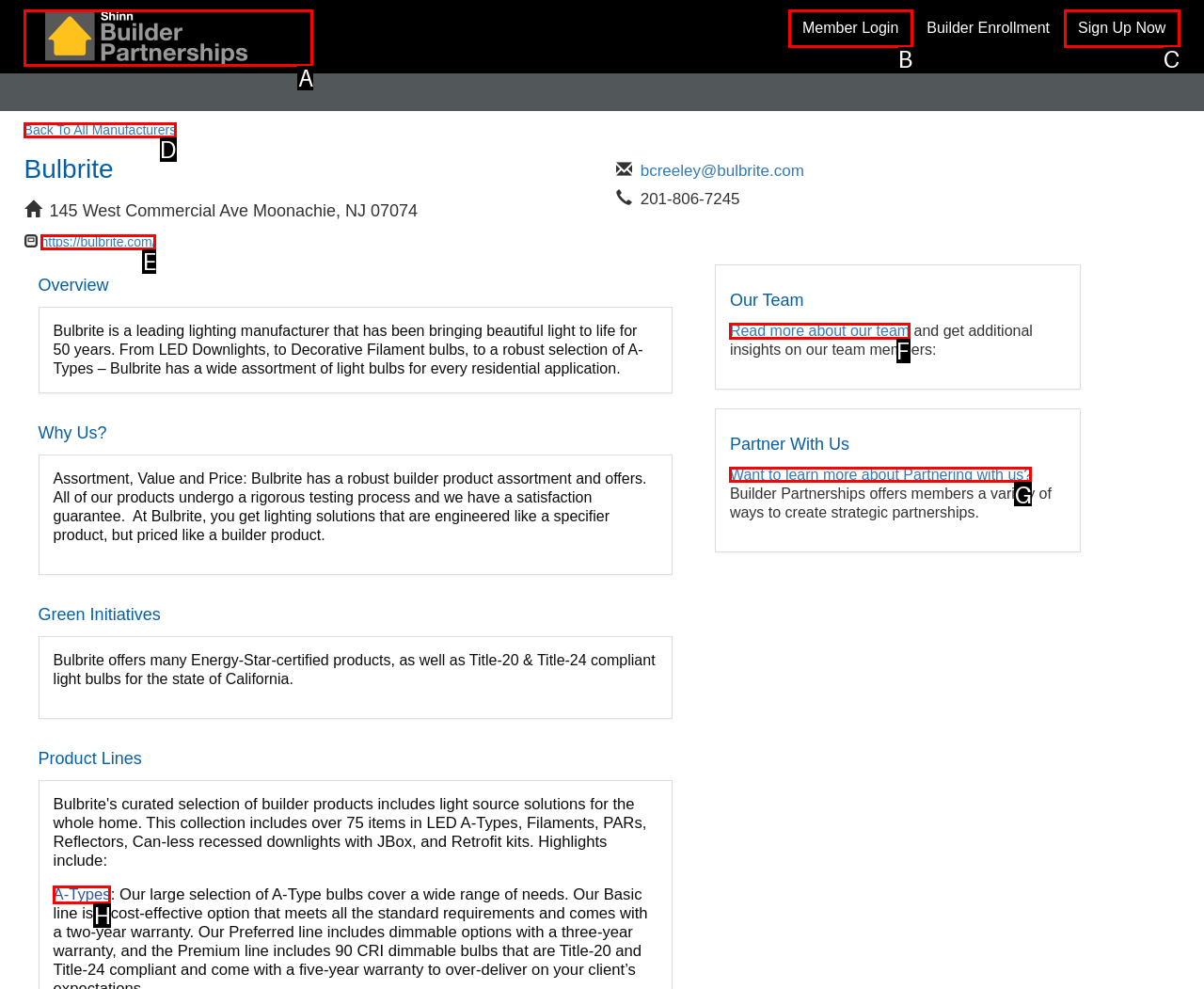Which option should you click on to fulfill this task: Contact the author? Answer with the letter of the correct choice.

None